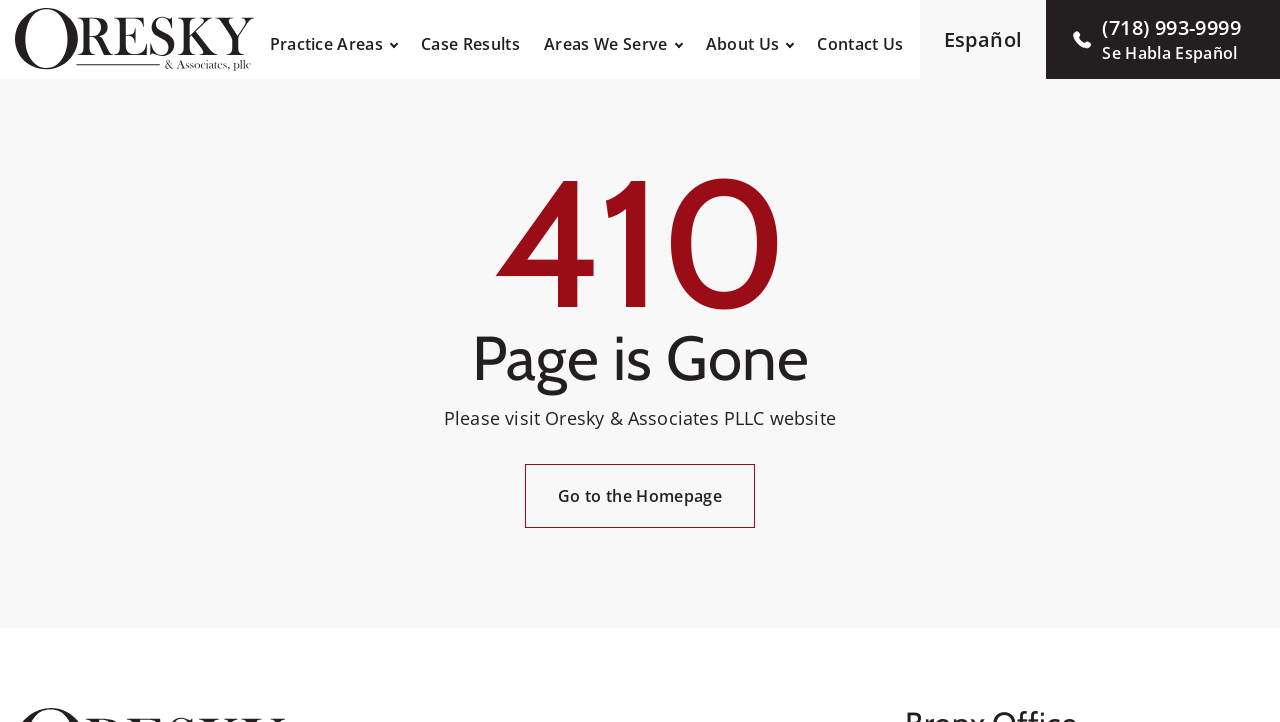What is the current status of the webpage?
Based on the screenshot, provide your answer in one word or phrase.

Page is Gone